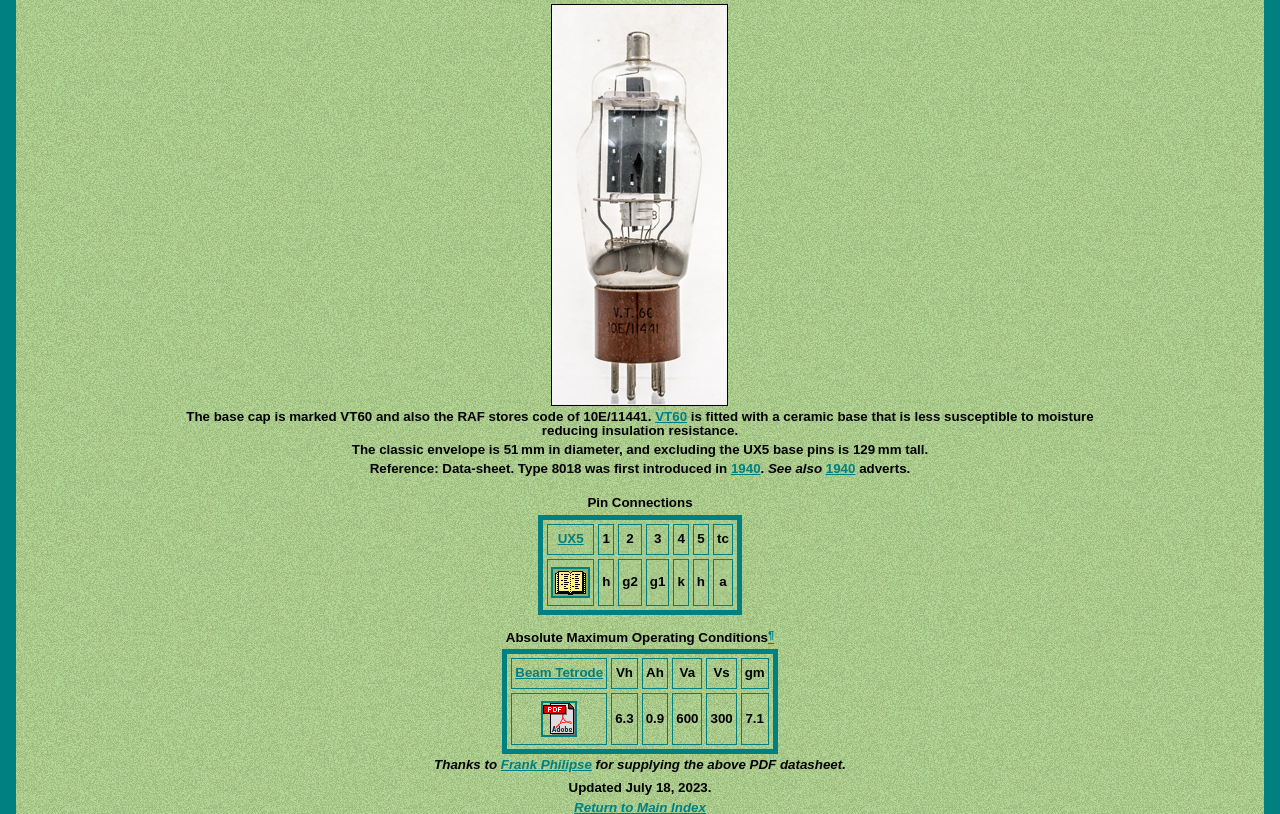Answer the question below using just one word or a short phrase: 
What is the base cap marked with?

VT60